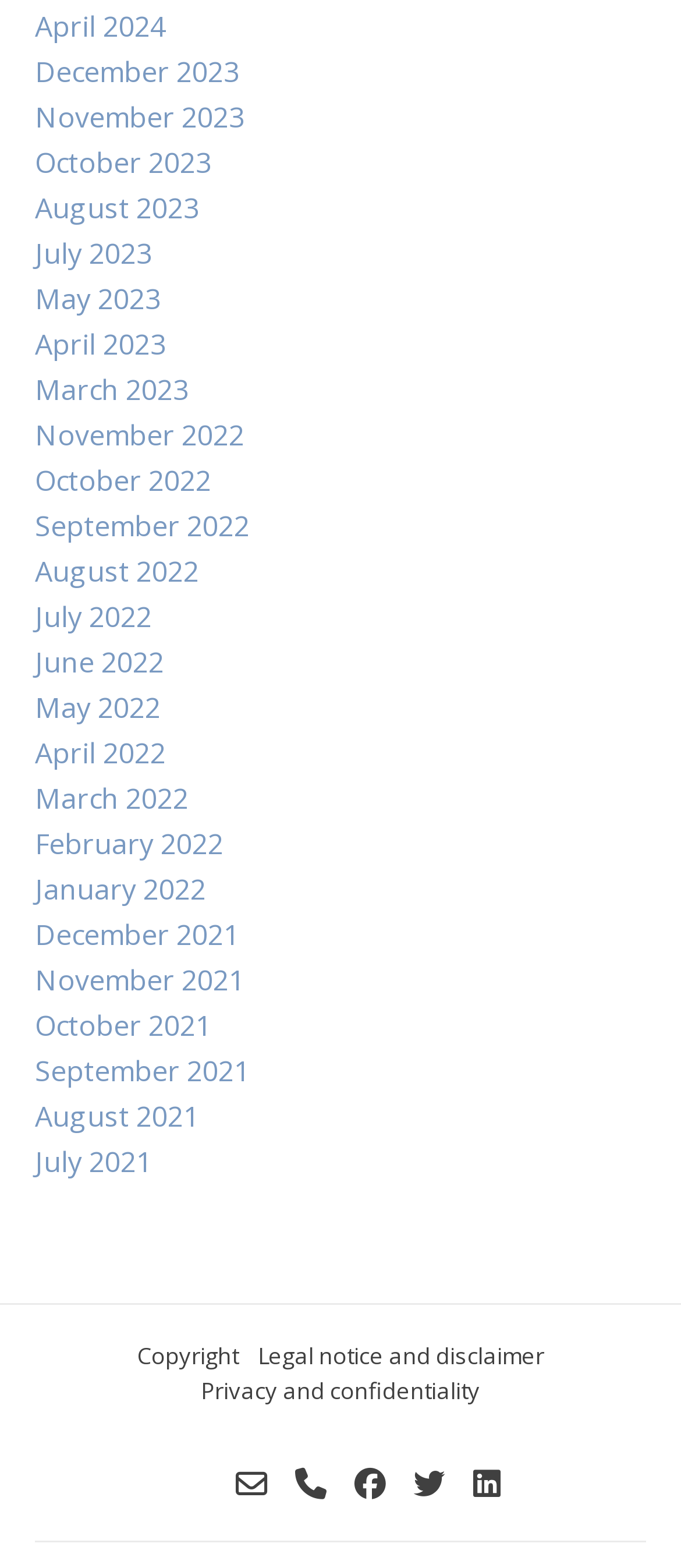What is the purpose of the links at the bottom?
Based on the screenshot, answer the question with a single word or phrase.

Legal and privacy information